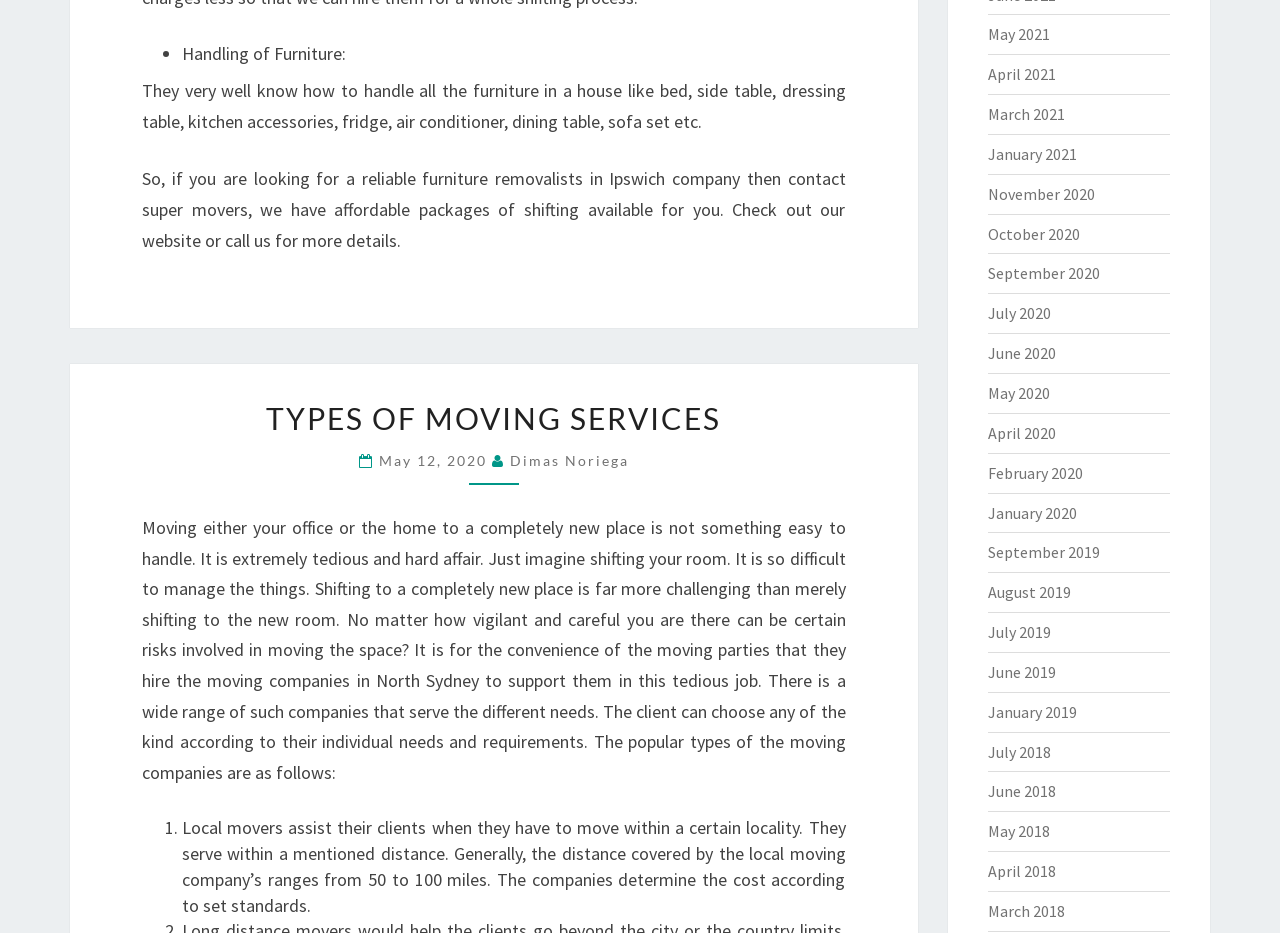Please use the details from the image to answer the following question comprehensively:
What is the purpose of hiring moving companies?

According to the webpage, hiring moving companies is for the convenience of the moving parties and to support them in the tedious job of moving, as stated in the text 'It is for the convenience of the moving parties that they hire the moving companies in North Sydney to support them in this tedious job'.